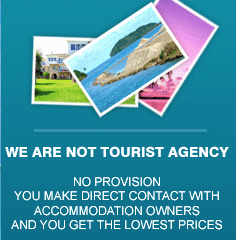What type of landscapes are showcased in the background images?
Using the details from the image, give an elaborate explanation to answer the question.

The background images showcase serene coastal landscapes, which are likely intended to evoke a sense of relaxation and tranquility, and to appeal to potential visitors to Vodice, Croatia.